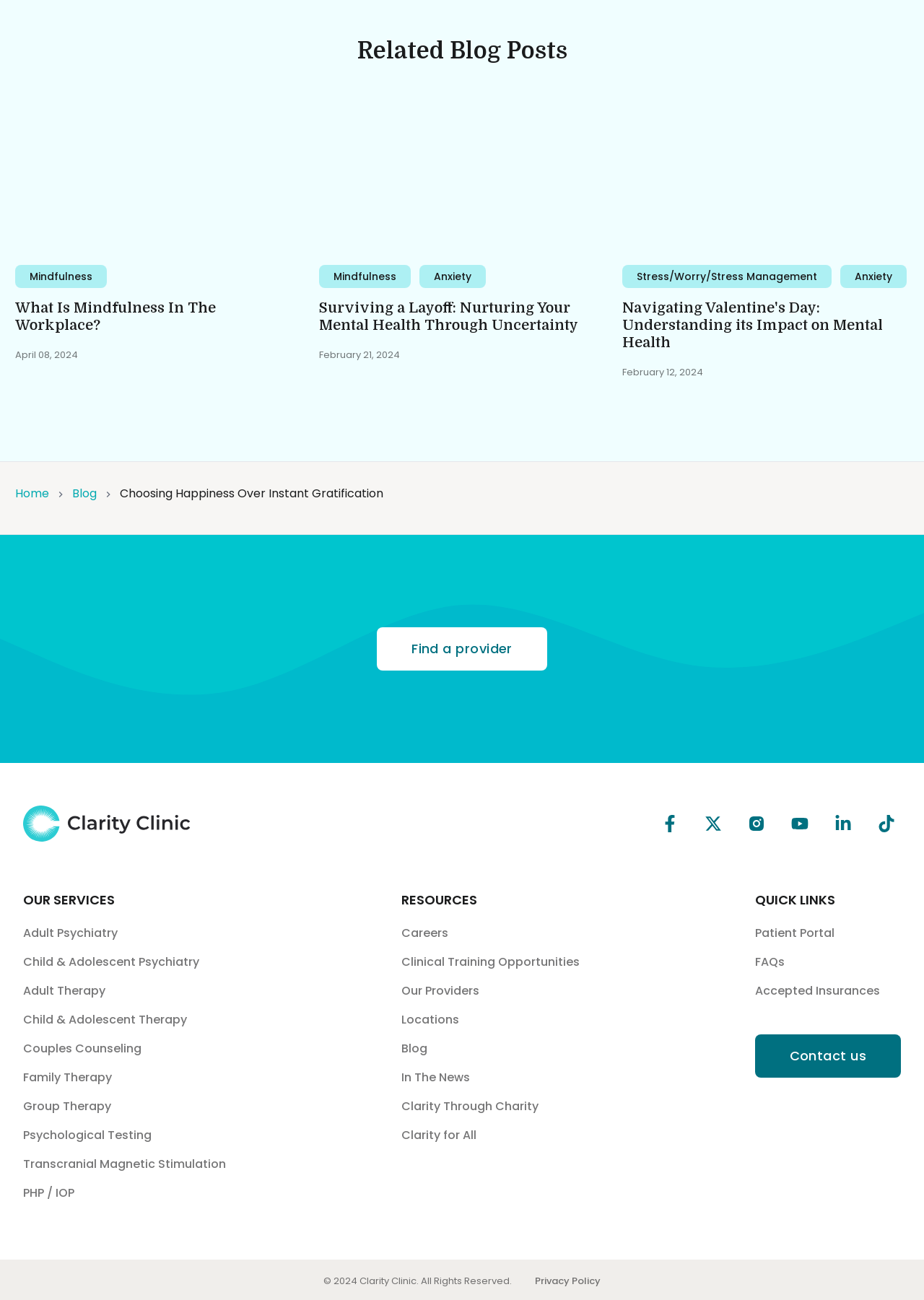Determine the bounding box for the described UI element: "alt="clarity clinic"".

[0.025, 0.6, 0.222, 0.667]